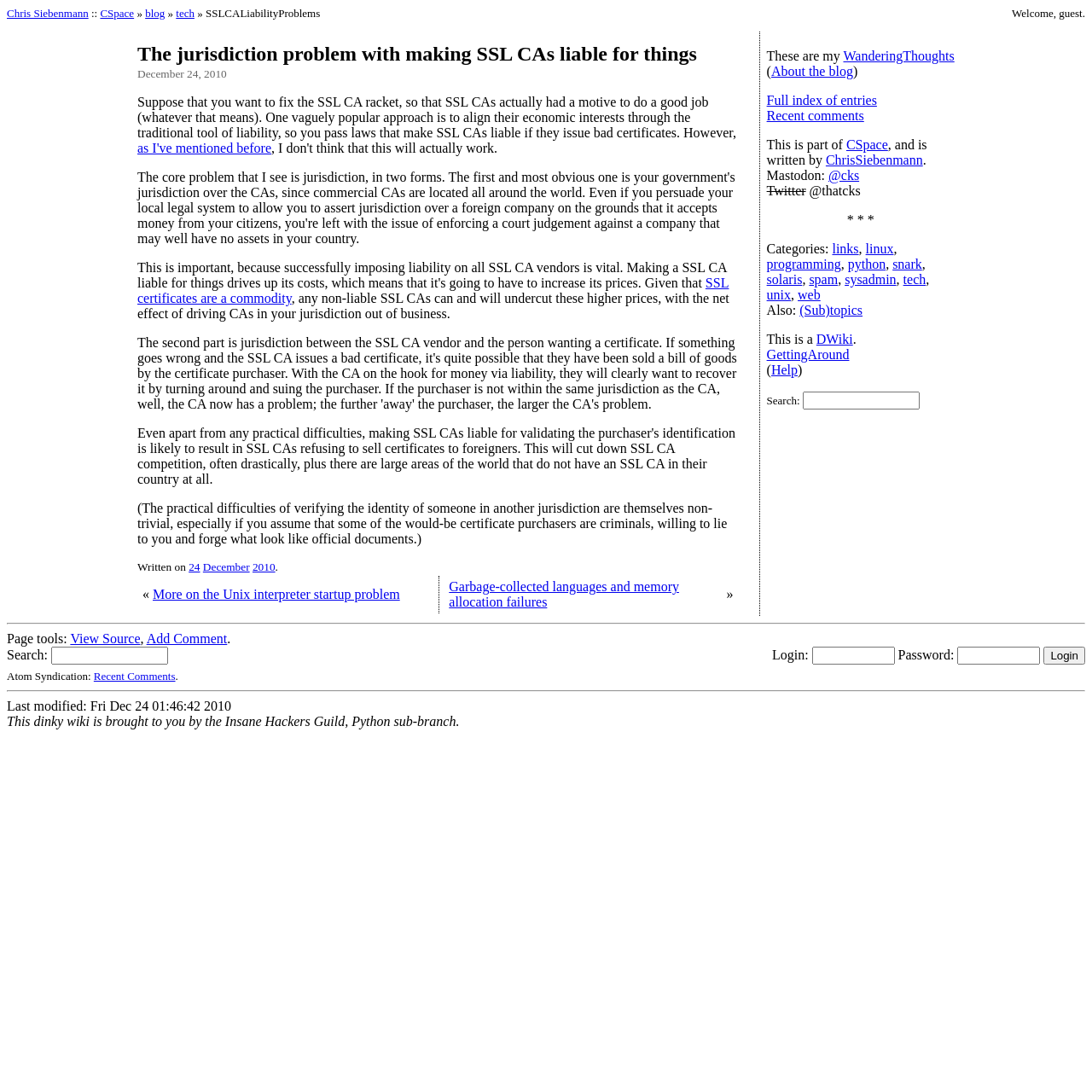Find the bounding box coordinates of the element I should click to carry out the following instruction: "Search for something on the website".

[0.735, 0.359, 0.842, 0.375]